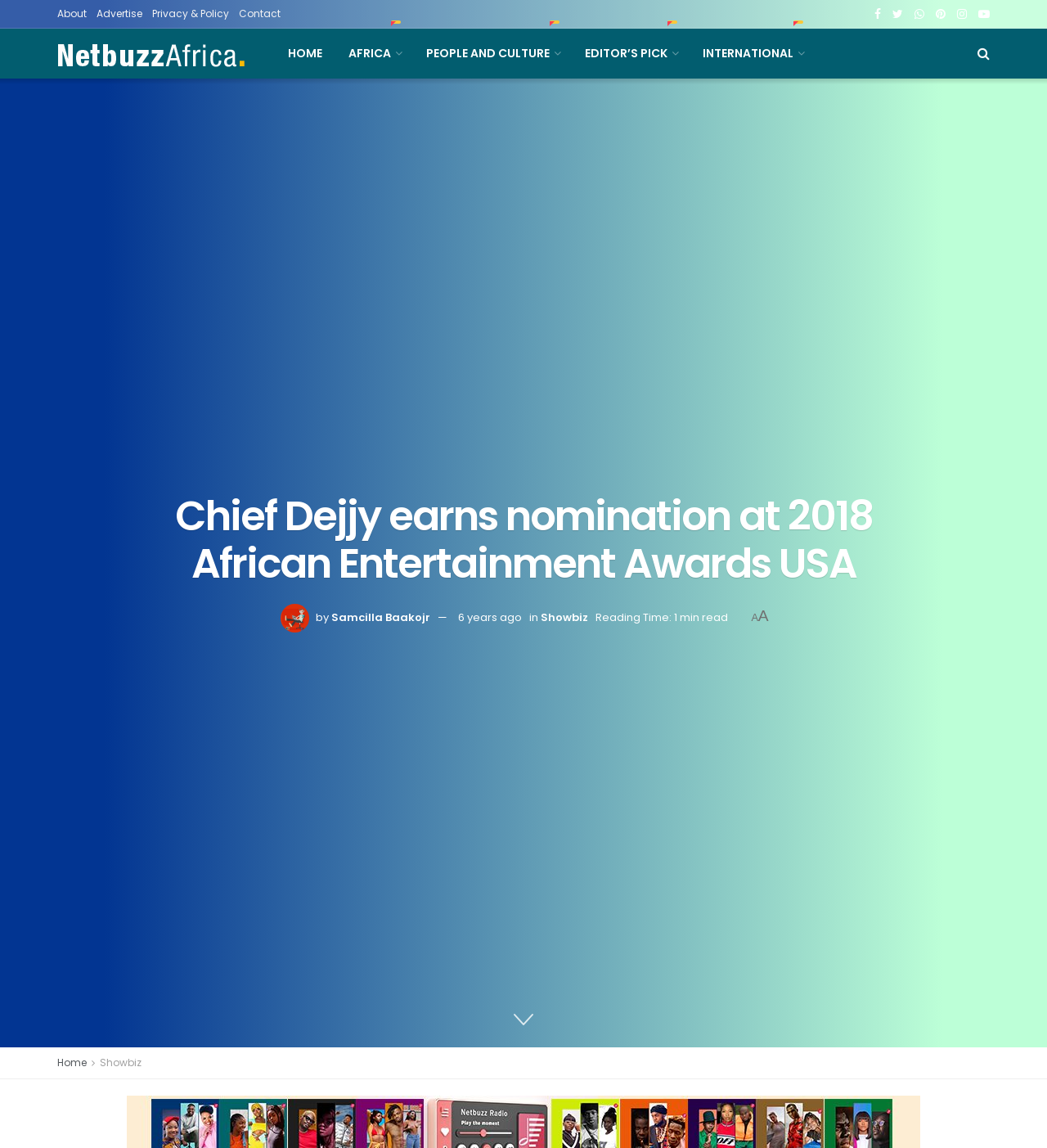Please find the bounding box coordinates of the element that must be clicked to perform the given instruction: "Read Chief Dejjy earns nomination at 2018 African Entertainment Awards USA article". The coordinates should be four float numbers from 0 to 1, i.e., [left, top, right, bottom].

[0.125, 0.43, 0.875, 0.512]